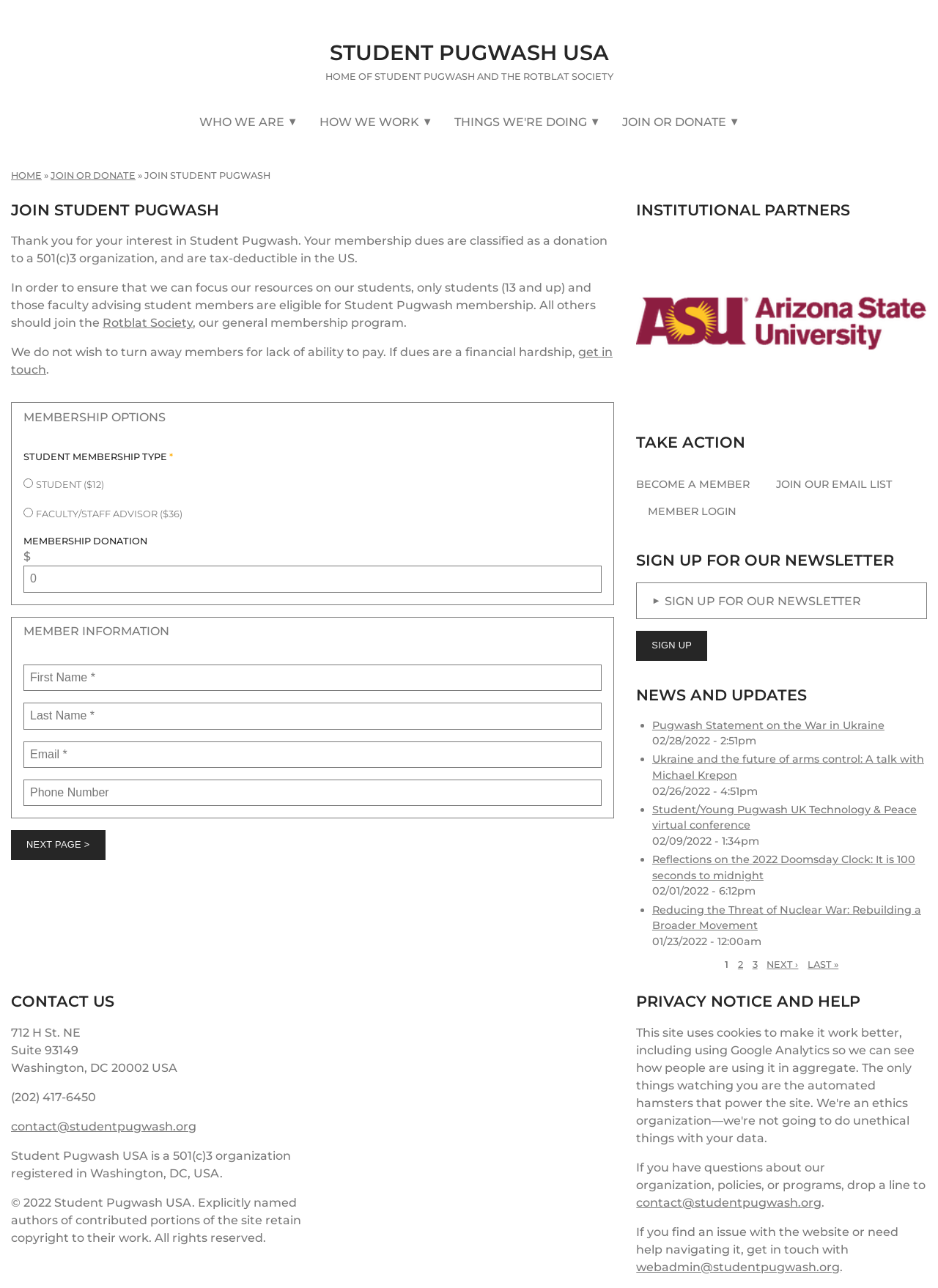What is the purpose of the 'JOIN OR DONATE' section?
With the help of the image, please provide a detailed response to the question.

I found the answer by looking at the 'JOIN OR DONATE' section, which includes options to join as a student or faculty advisor, and to make a donation. The purpose of this section is to allow users to join or donate to Student Pugwash.